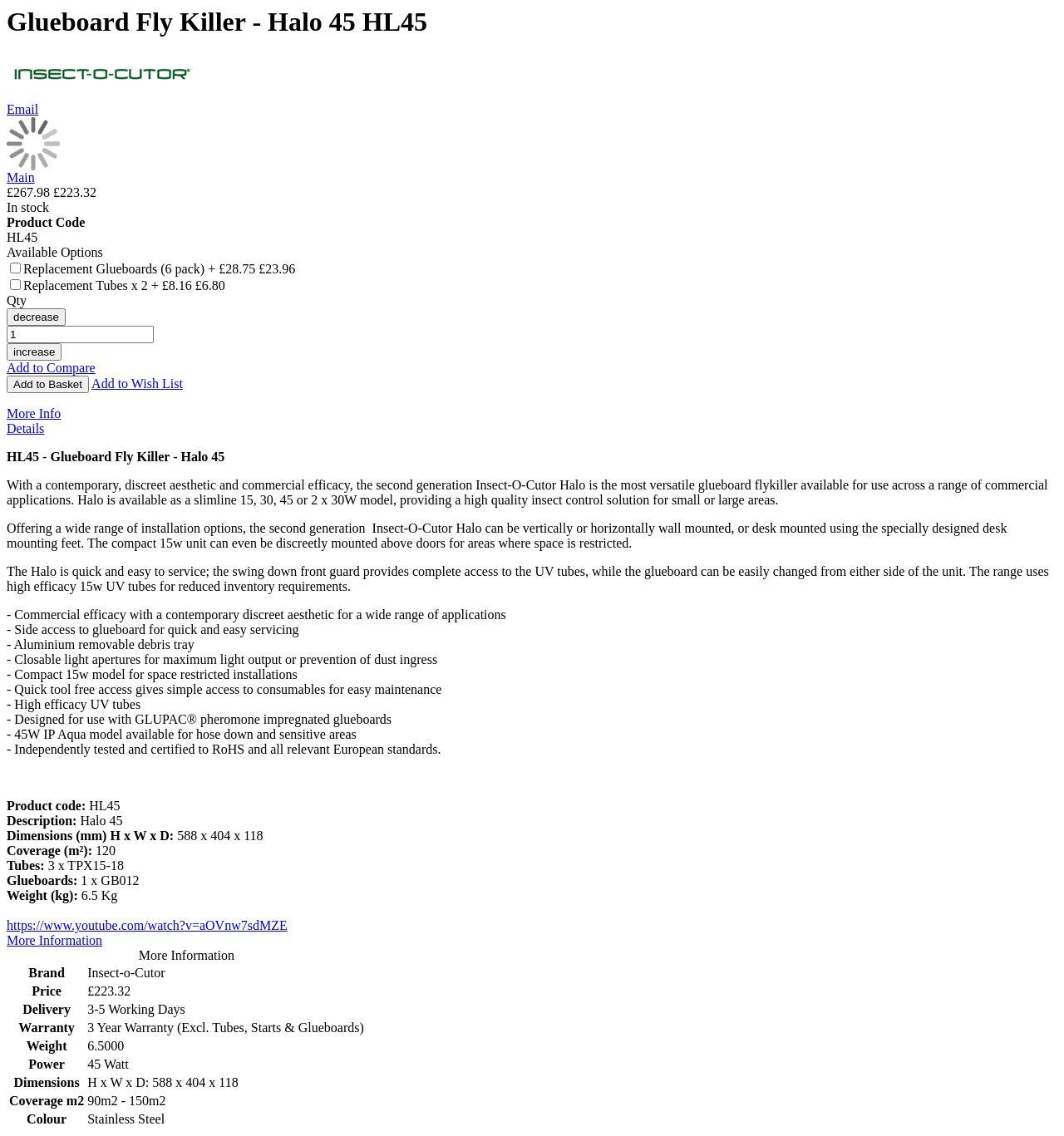Identify the bounding box coordinates of the area that should be clicked in order to complete the given instruction: "Visit patient portal". The bounding box coordinates should be four float numbers between 0 and 1, i.e., [left, top, right, bottom].

None